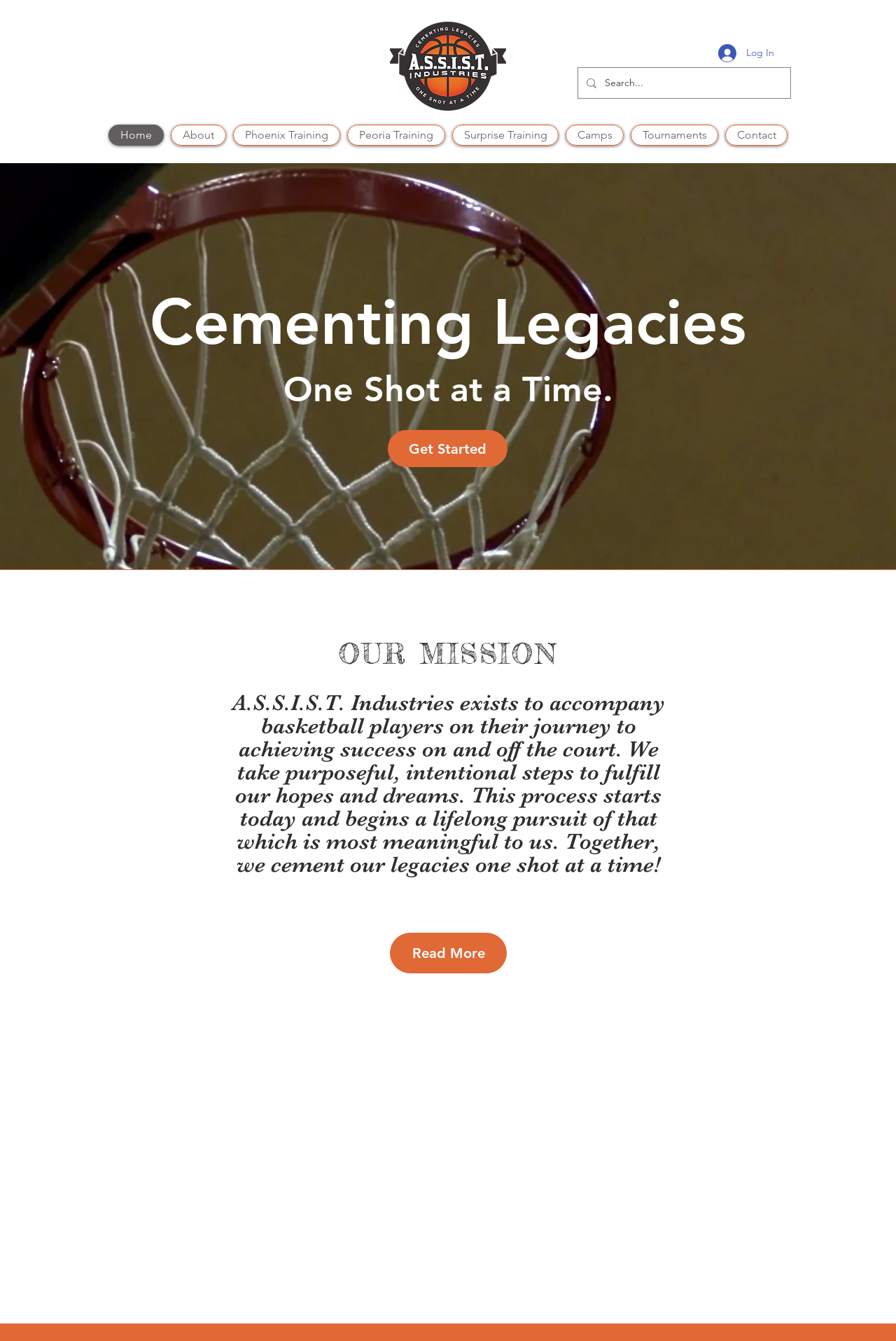Provide the bounding box coordinates of the area you need to click to execute the following instruction: "Search for something".

[0.675, 0.051, 0.849, 0.073]